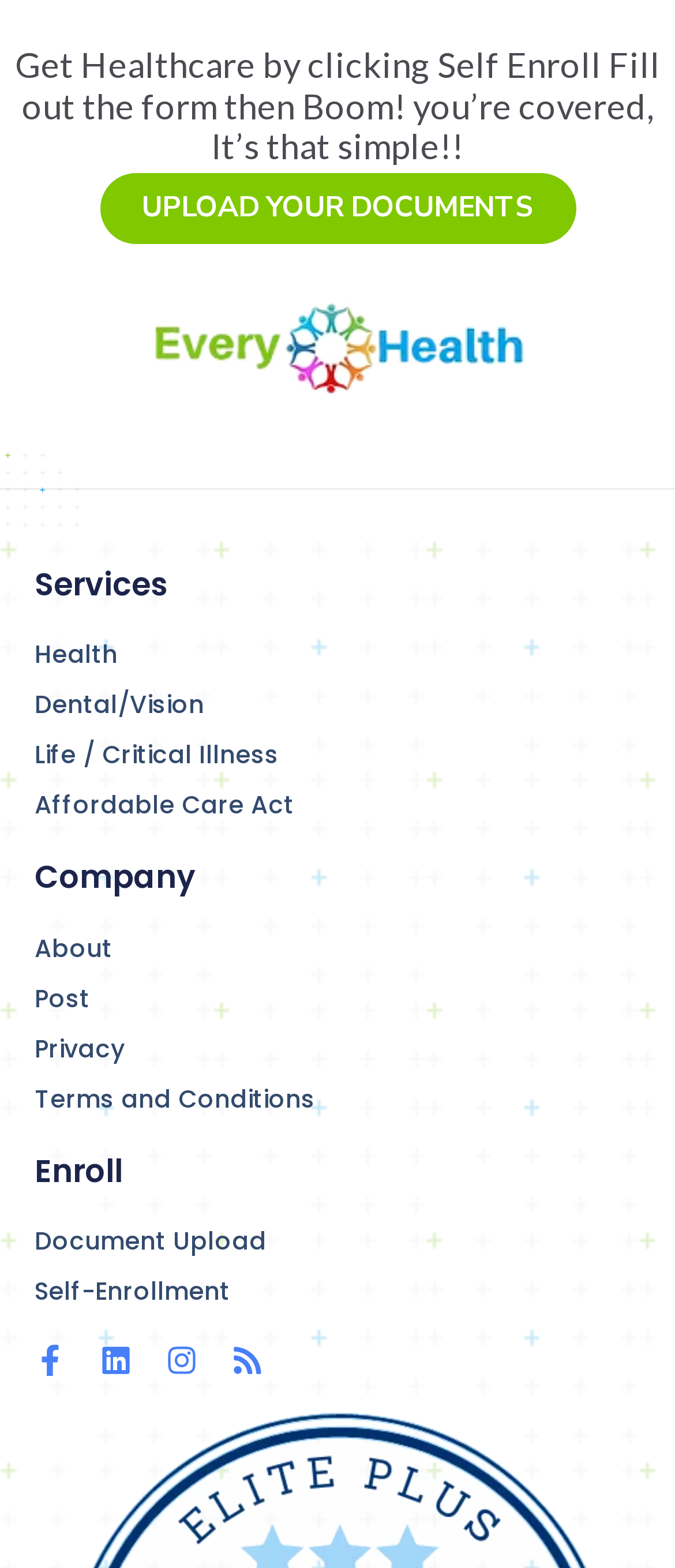How many social media links are there?
Using the information from the image, provide a comprehensive answer to the question.

There are 4 social media links on the webpage, which are Facebook, Linkedin, Instagram, and Rss, and they are all listed at the bottom of the page with their corresponding icons.